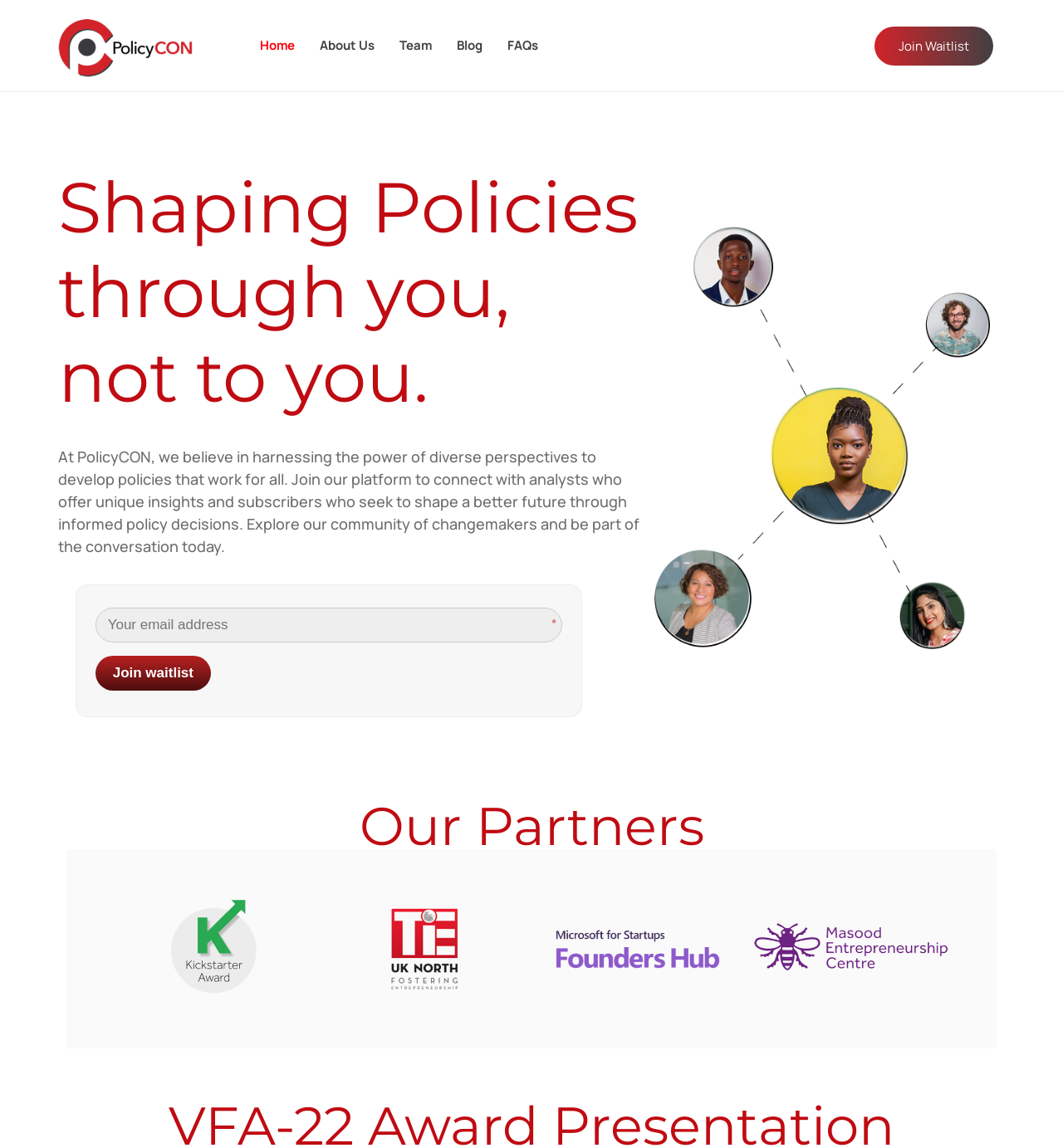Determine the bounding box coordinates of the clickable element to achieve the following action: 'View the About Us page'. Provide the coordinates as four float values between 0 and 1, formatted as [left, top, right, bottom].

[0.289, 0.023, 0.364, 0.056]